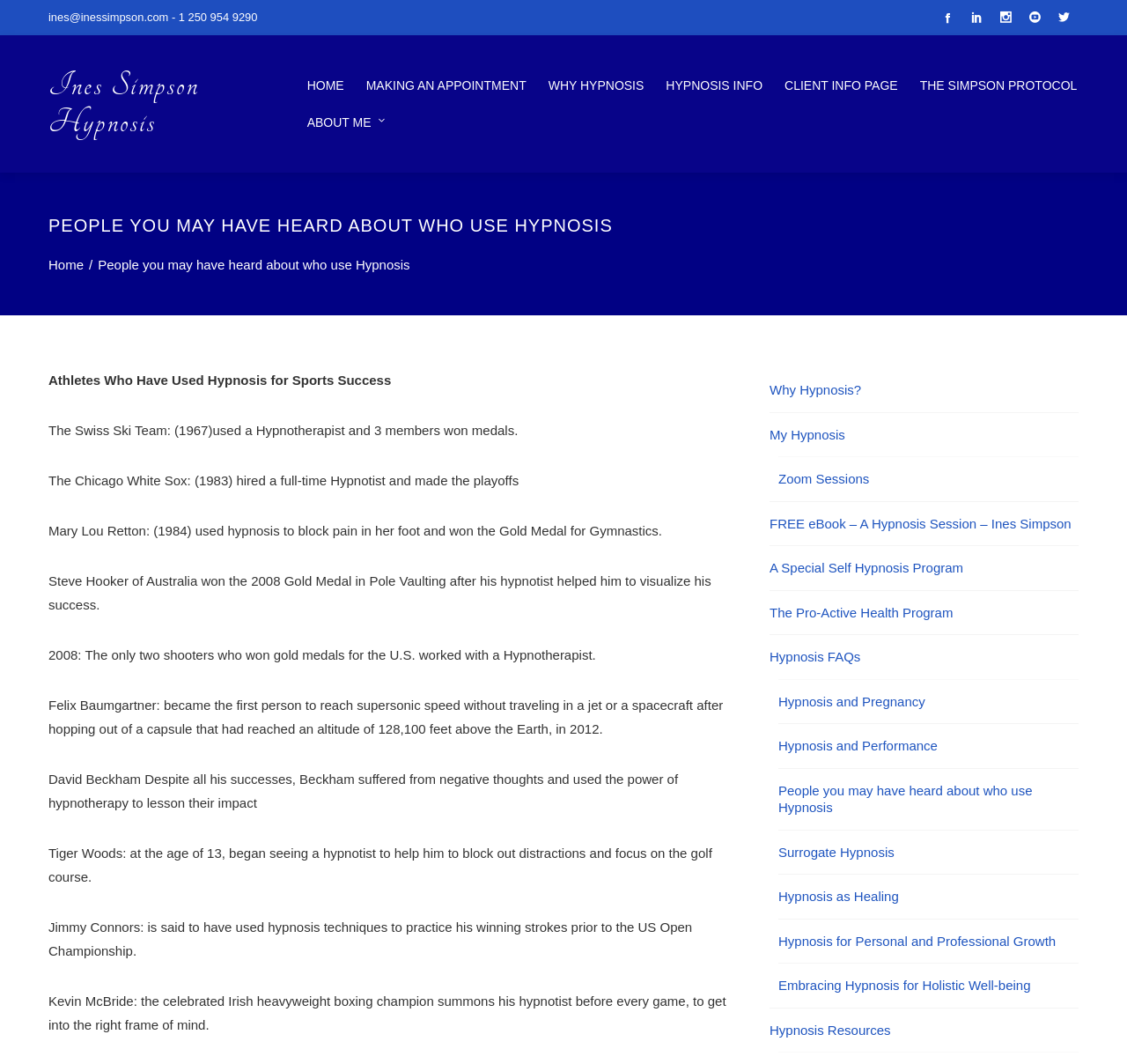Identify the bounding box coordinates of the region that should be clicked to execute the following instruction: "Explore 'Hypnosis Resources'".

[0.683, 0.961, 0.79, 0.975]